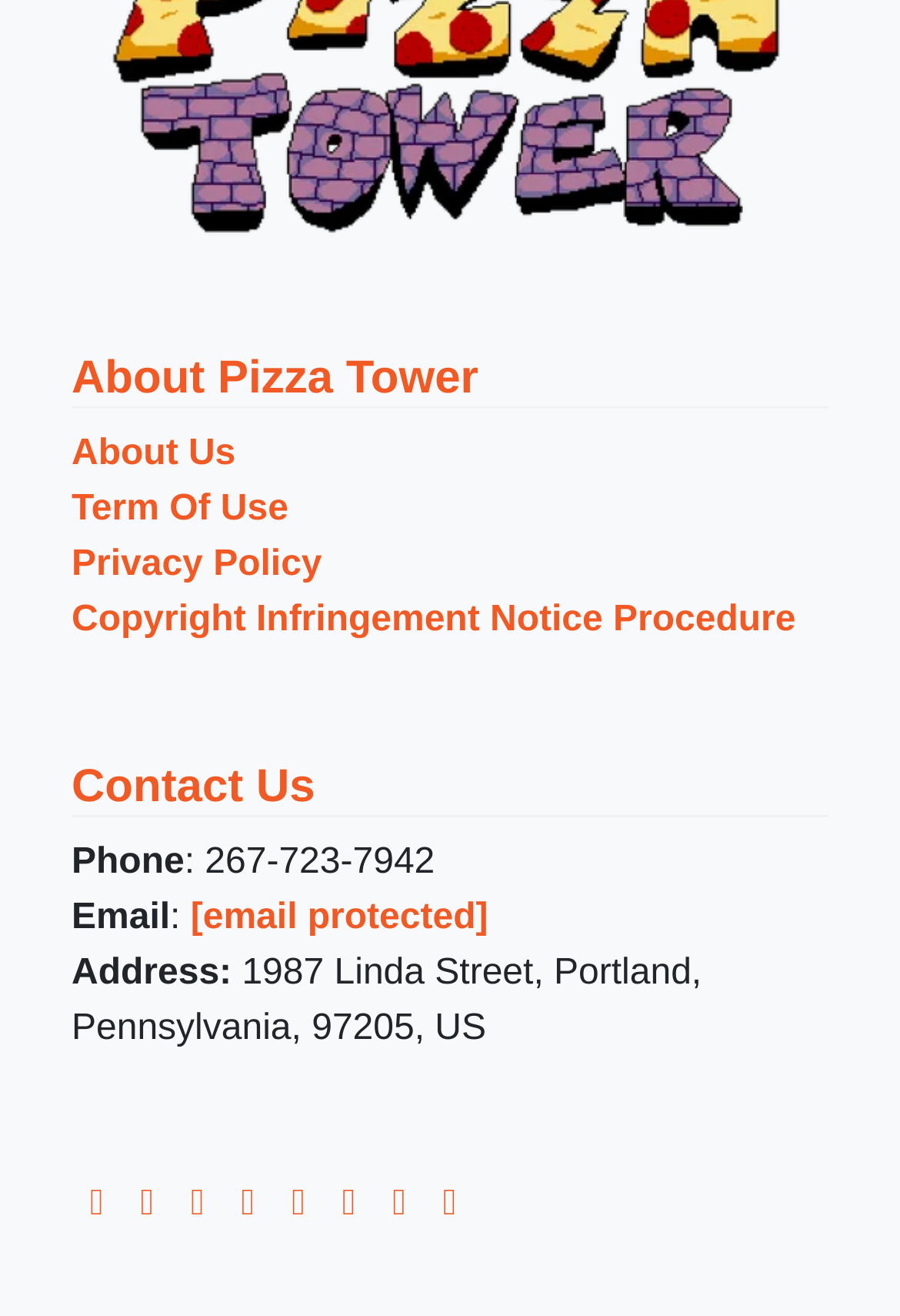Find the bounding box coordinates of the clickable region needed to perform the following instruction: "Connect on LinkedIn". The coordinates should be provided as four float numbers between 0 and 1, i.e., [left, top, right, bottom].

[0.248, 0.229, 0.304, 0.268]